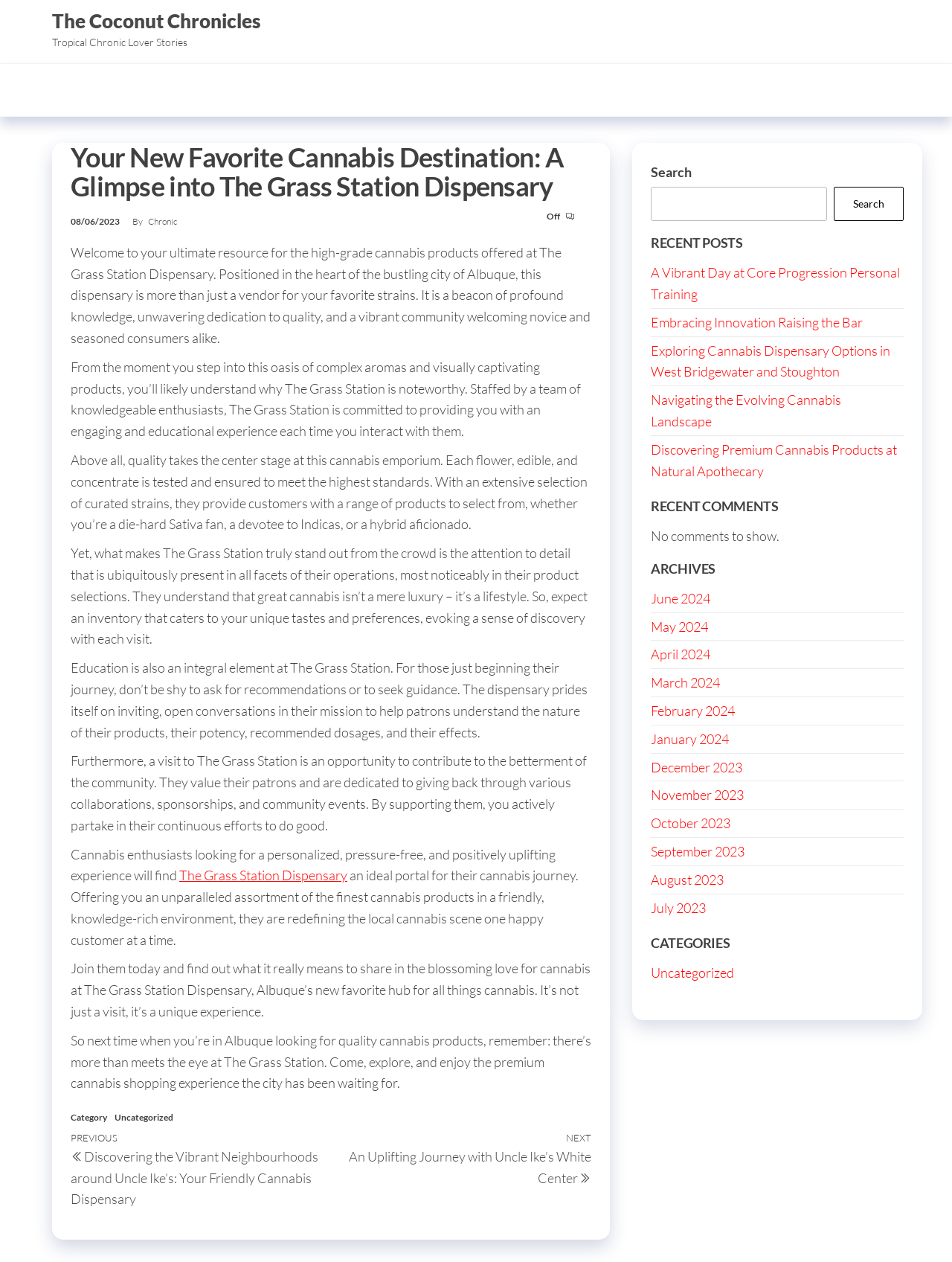Identify the bounding box coordinates of the part that should be clicked to carry out this instruction: "Visit The Grass Station Dispensary".

[0.188, 0.687, 0.365, 0.7]